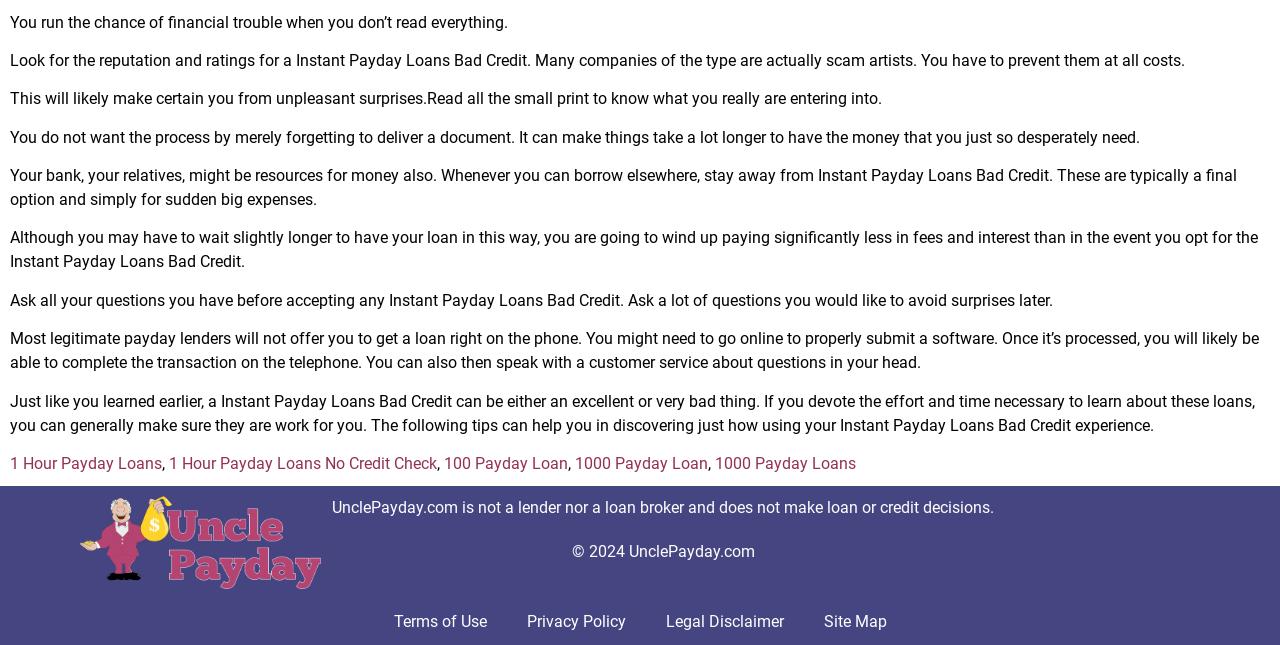Please answer the following question using a single word or phrase: What should you do before accepting any Instant Payday Loans Bad Credit?

Ask questions